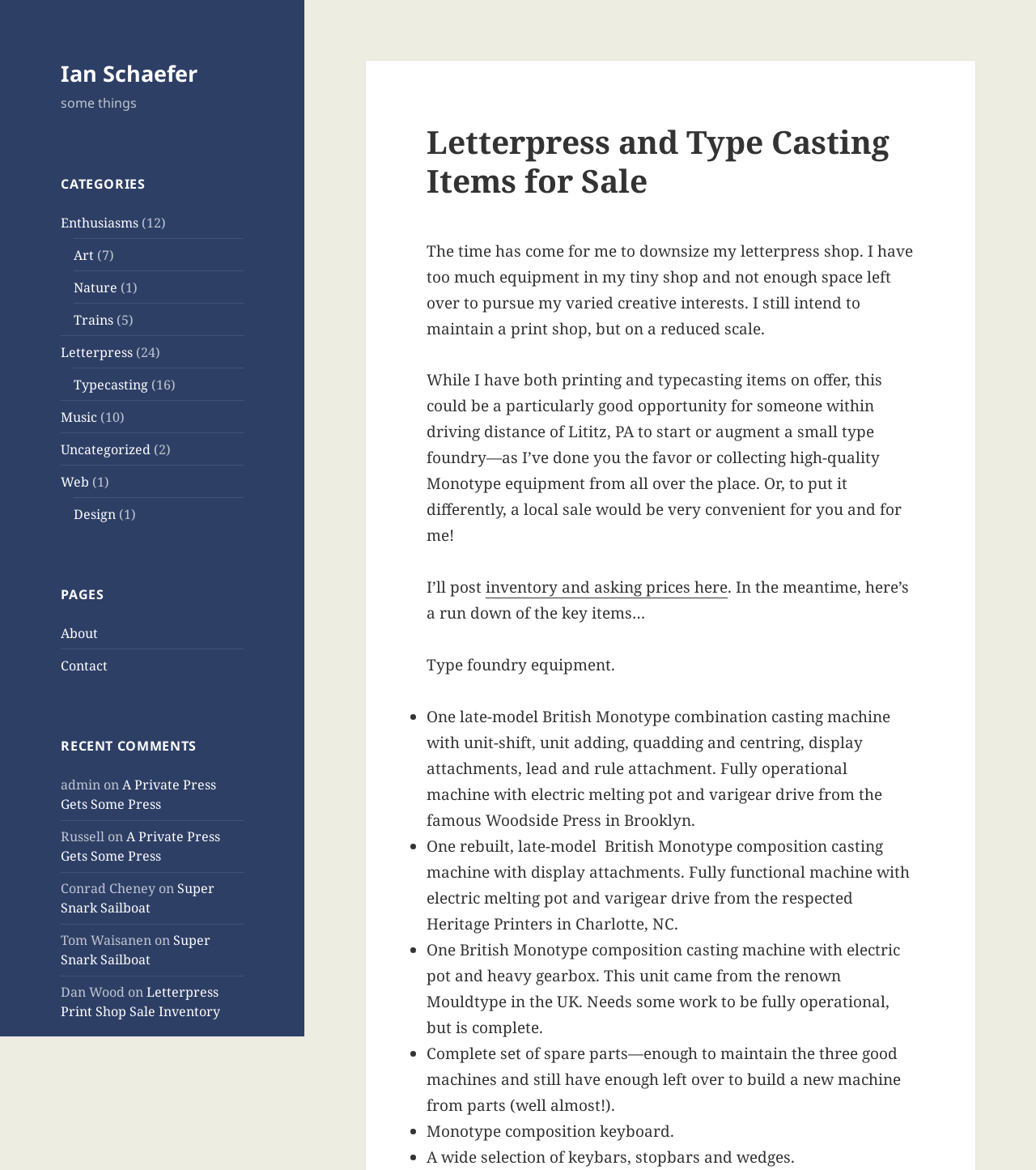Locate the bounding box coordinates of the segment that needs to be clicked to meet this instruction: "Read the 'CATEGORIES' section".

[0.059, 0.148, 0.235, 0.165]